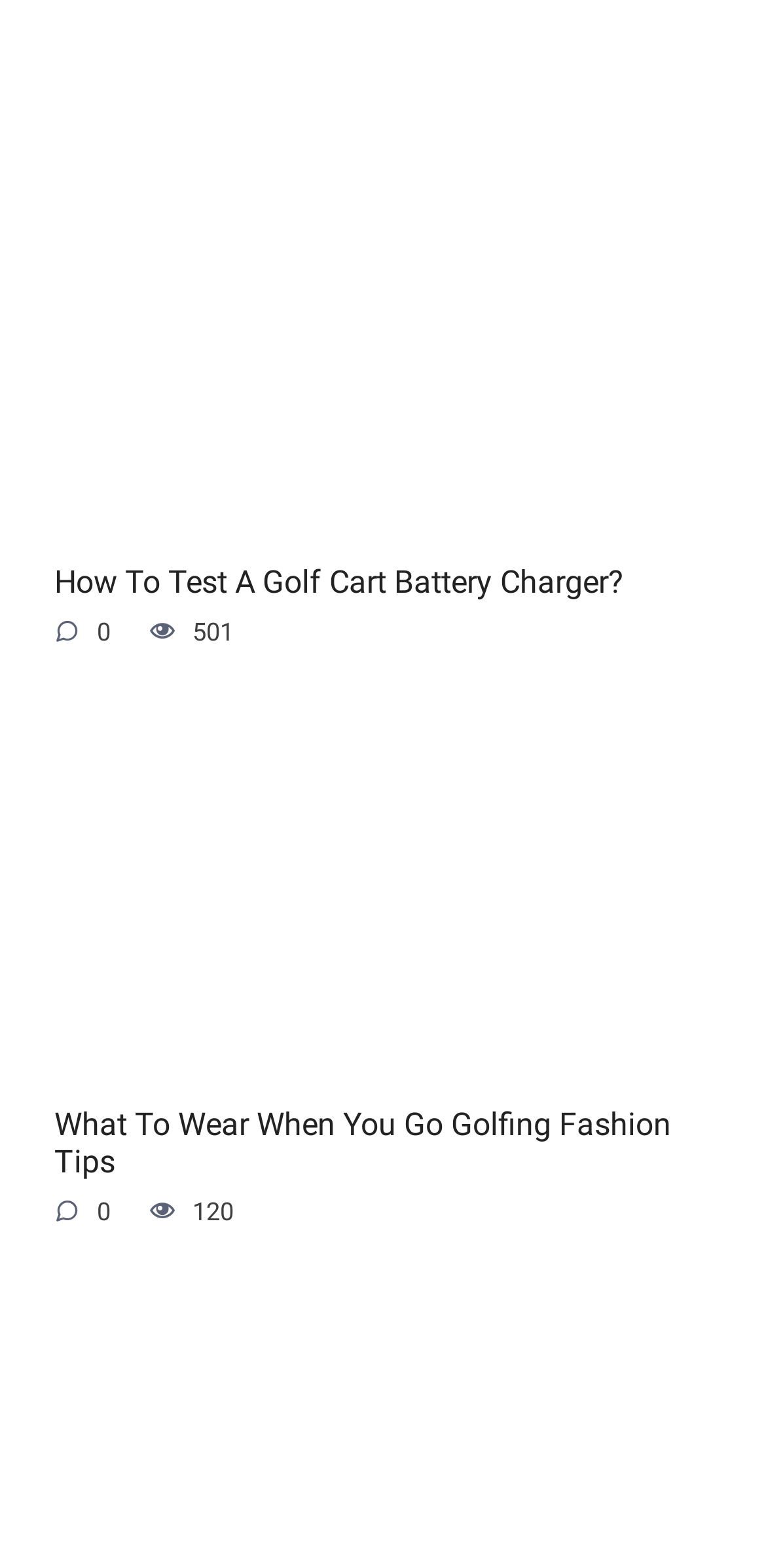What is the topic of the third link on the webpage?
From the image, provide a succinct answer in one word or a short phrase.

Disc Golf